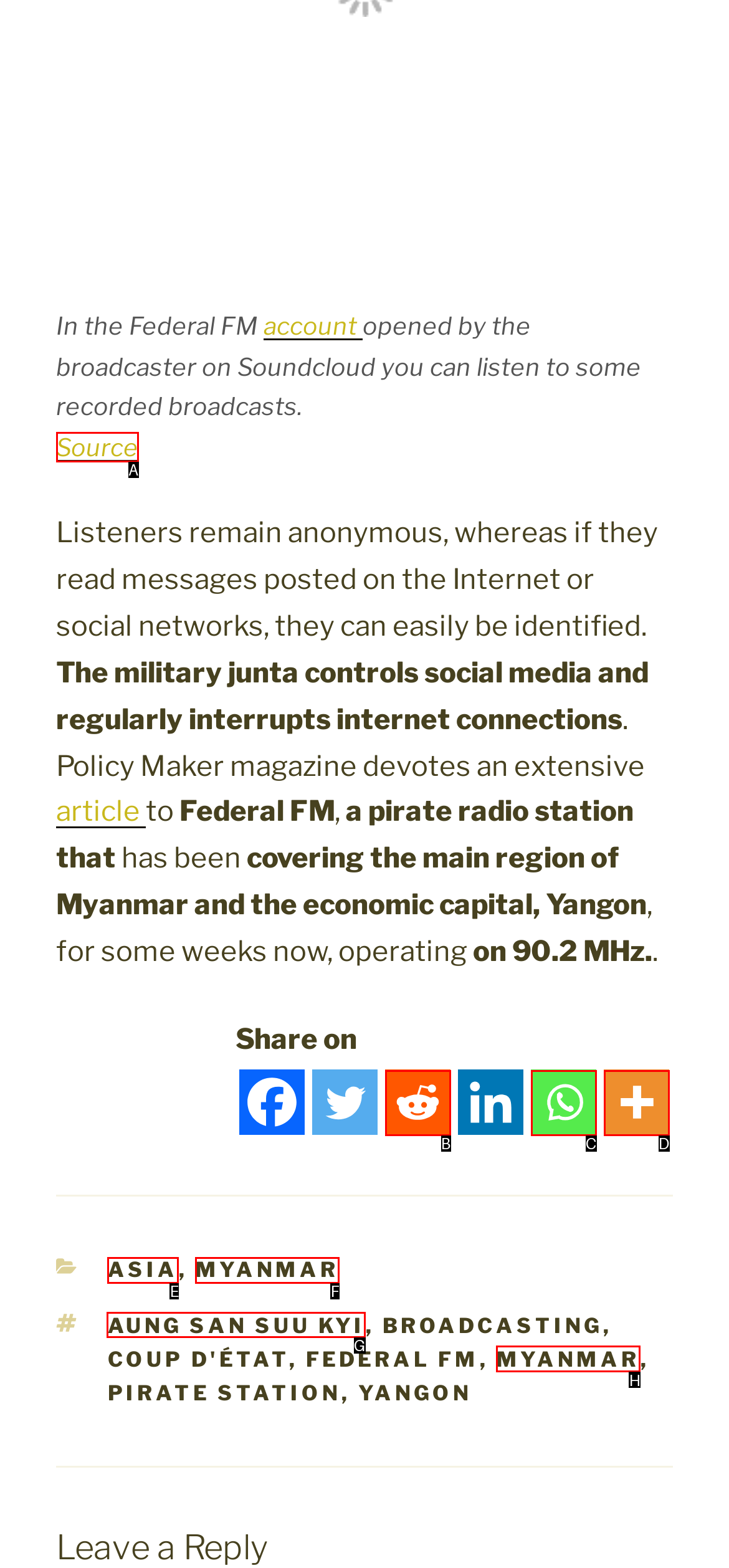Select the proper HTML element to perform the given task: View the article 'A Special Kind of Vegetarian' by Dvarakadhisa-devi dasi Answer with the corresponding letter from the provided choices.

None